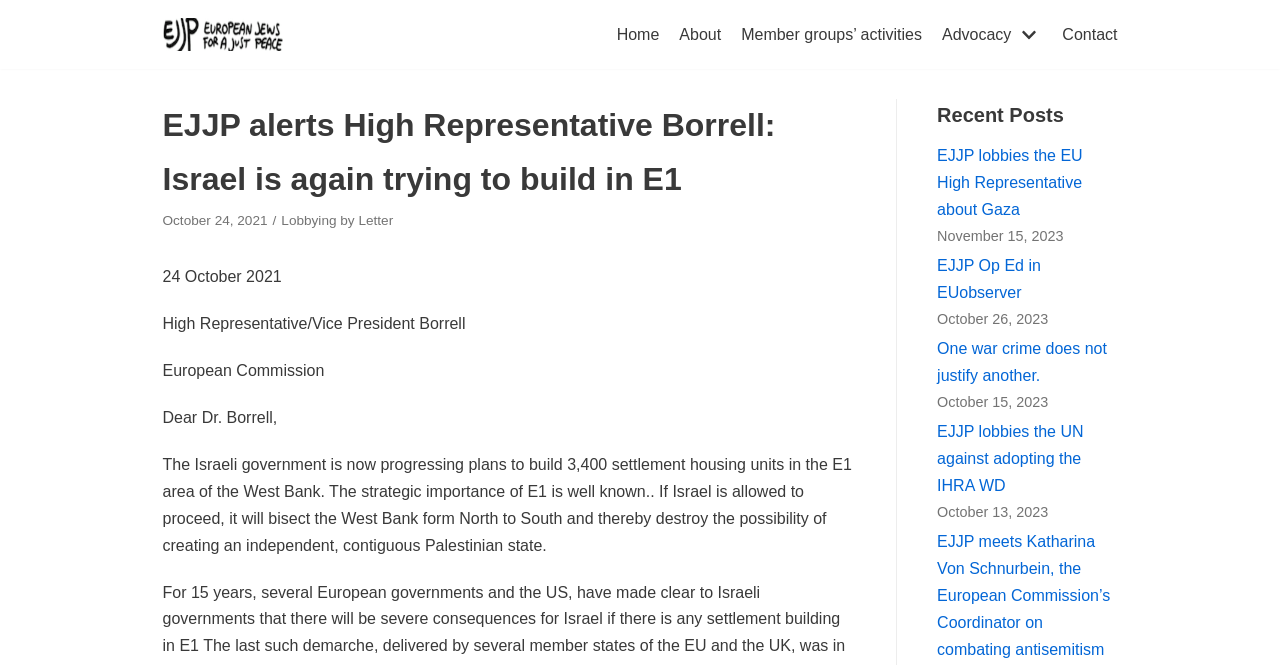What is the name of the recipient of the letter?
Provide a comprehensive and detailed answer to the question.

I found the name of the recipient by looking at the salutation of the letter, which says 'Dear Dr. Borrell,'. This suggests that the letter is addressed to Dr. Borrell, who is likely the High Representative/Vice President Borrell mentioned earlier in the text.